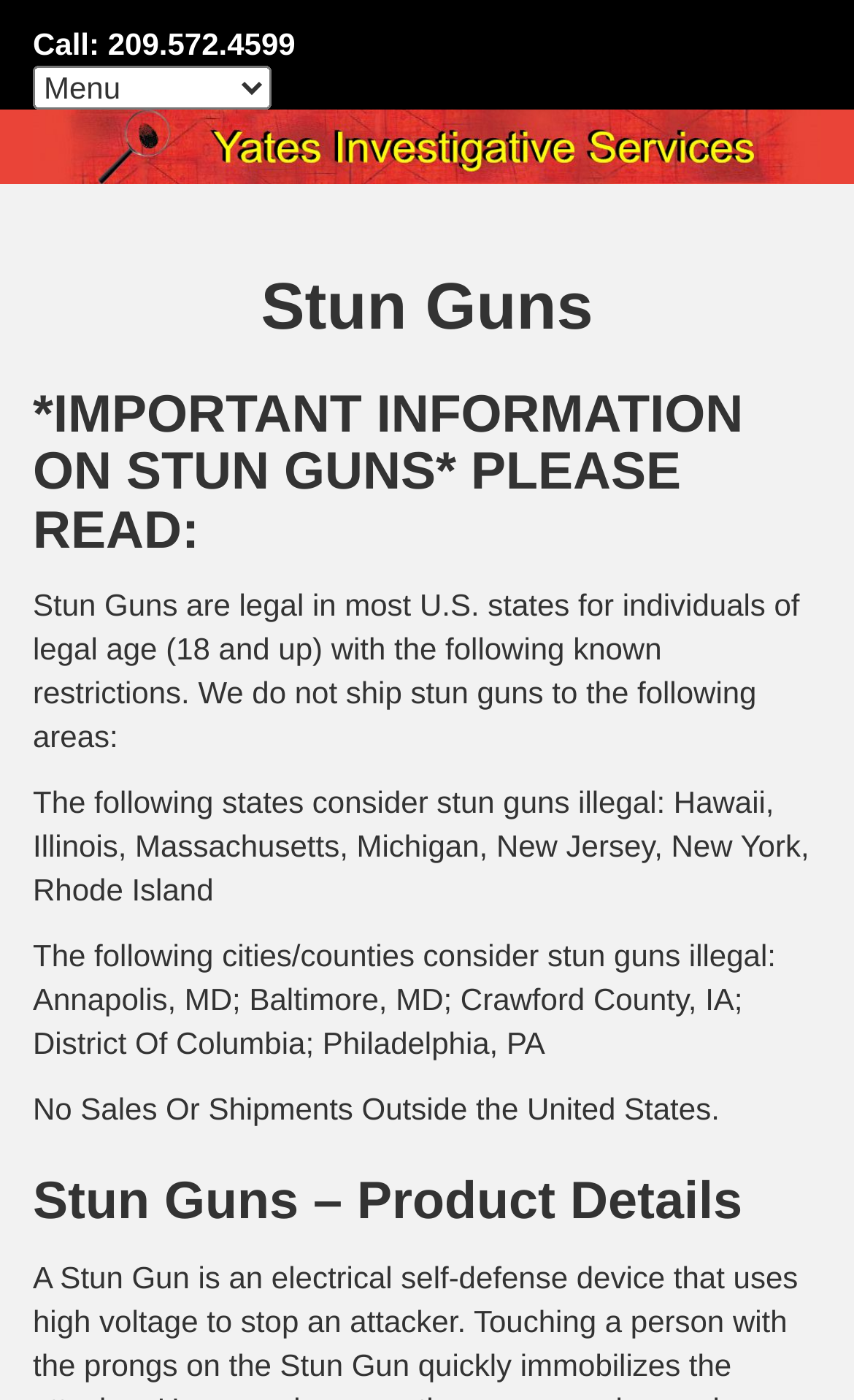Based on the image, please elaborate on the answer to the following question:
What is the purpose of the LED flashlight?

I couldn't find any information on the webpage that specifies the purpose of the LED flashlight. It is only mentioned as a feature of the product.